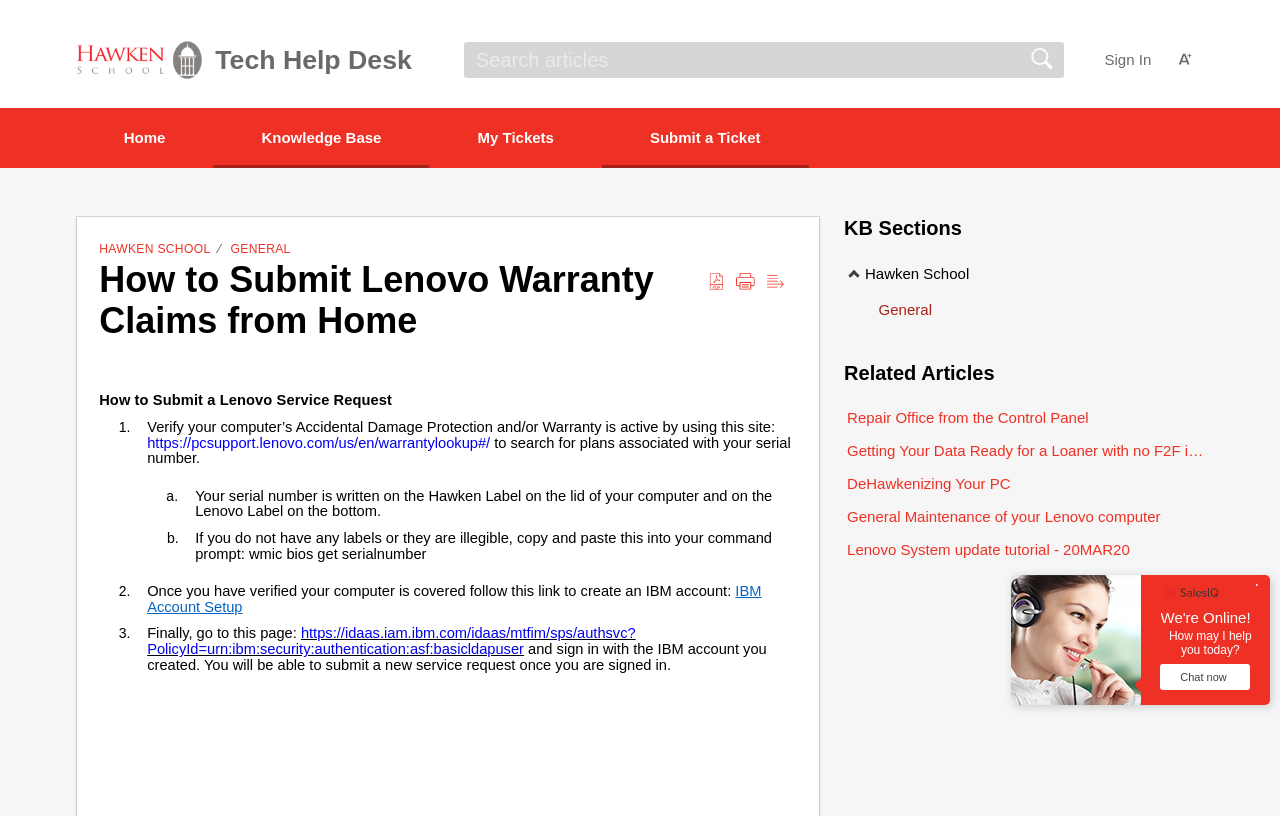How many sections are there in the KB Sections?
Based on the image, answer the question with a single word or brief phrase.

2